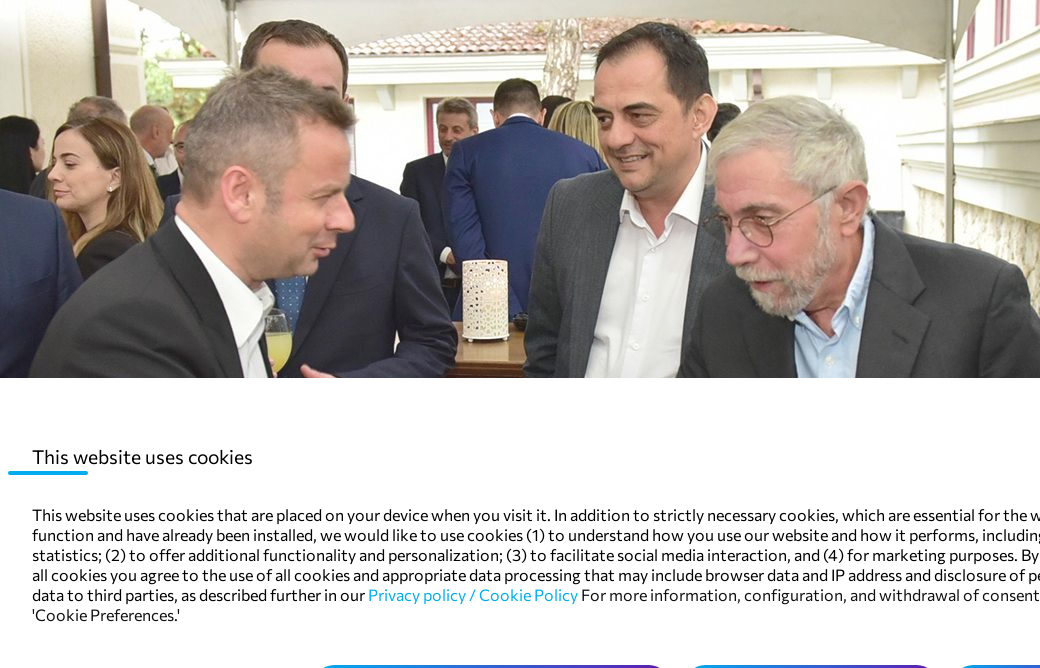Offer a detailed narrative of the scene shown in the image.

The image captures a moment at the Second Annual International Conference "Skopje Economic and Finance Forum - SEFF," held on May 31, 2022. In a well-attended venue, individuals engage in animated discussions, highlighting the importance of collaboration within the business community for economic development. Prominent figures, including Zhivko Mukaetov, CEO of Alkaloid AD Skopje, are seen interacting closely, demonstrating a spirit of unity and partnership. The background features various attendees conversing, while the ambiance is enhanced by a decorative setting, indicative of a professional yet welcoming environment. The conference underscores the theme that a strong and united business community fosters a robust economy.